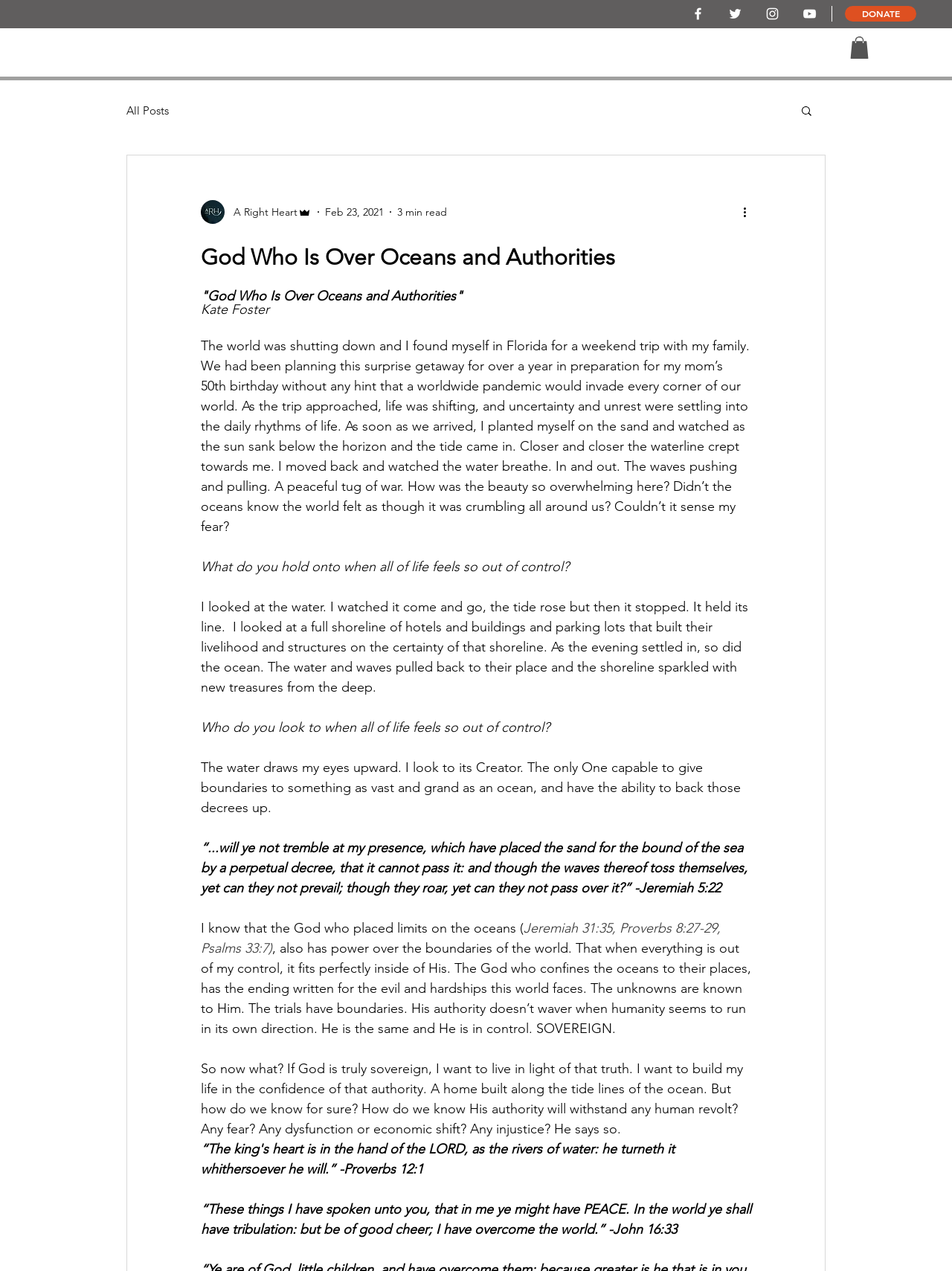Determine the bounding box coordinates of the clickable element necessary to fulfill the instruction: "Donate to the website". Provide the coordinates as four float numbers within the 0 to 1 range, i.e., [left, top, right, bottom].

[0.888, 0.005, 0.962, 0.017]